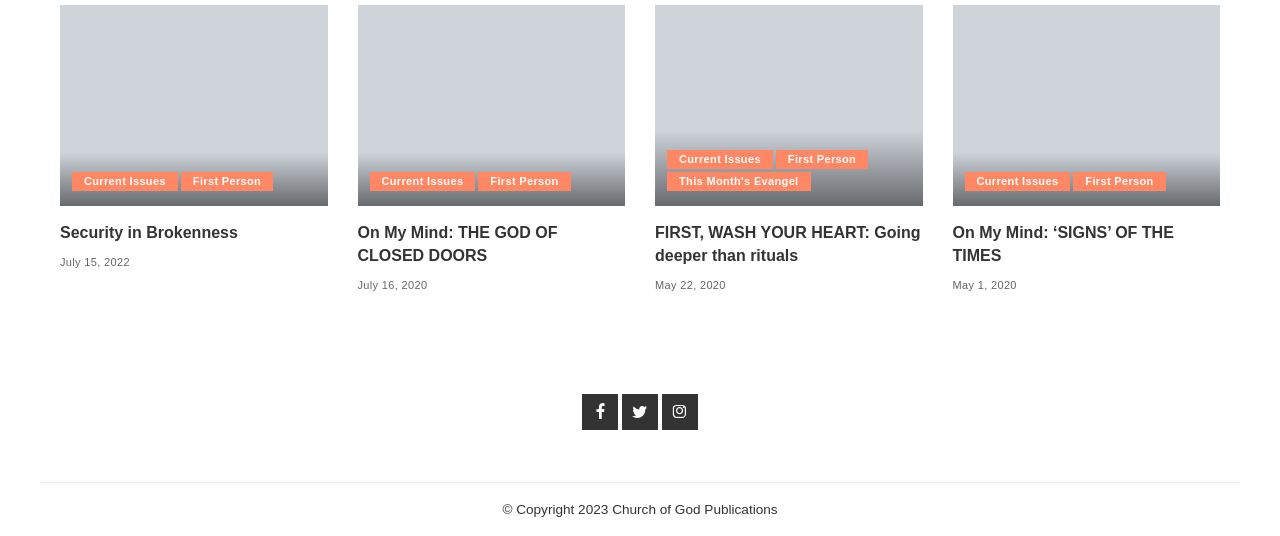Could you indicate the bounding box coordinates of the region to click in order to complete this instruction: "Check 'This Month's Evangel'".

[0.521, 0.32, 0.633, 0.356]